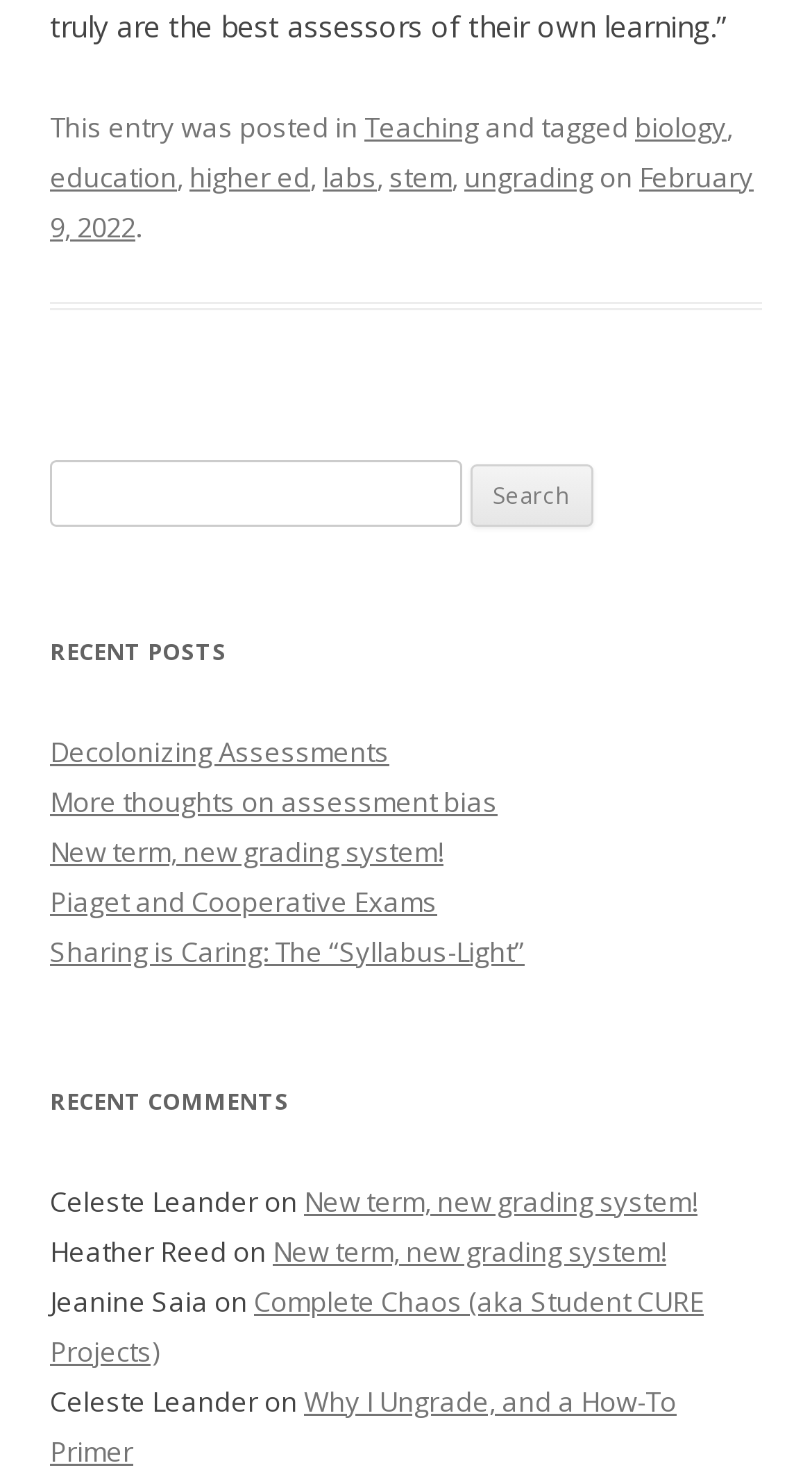Use the information in the screenshot to answer the question comprehensively: What is the text above the search box?

I looked at the search box section and found the static text 'Search for:' above the textbox.